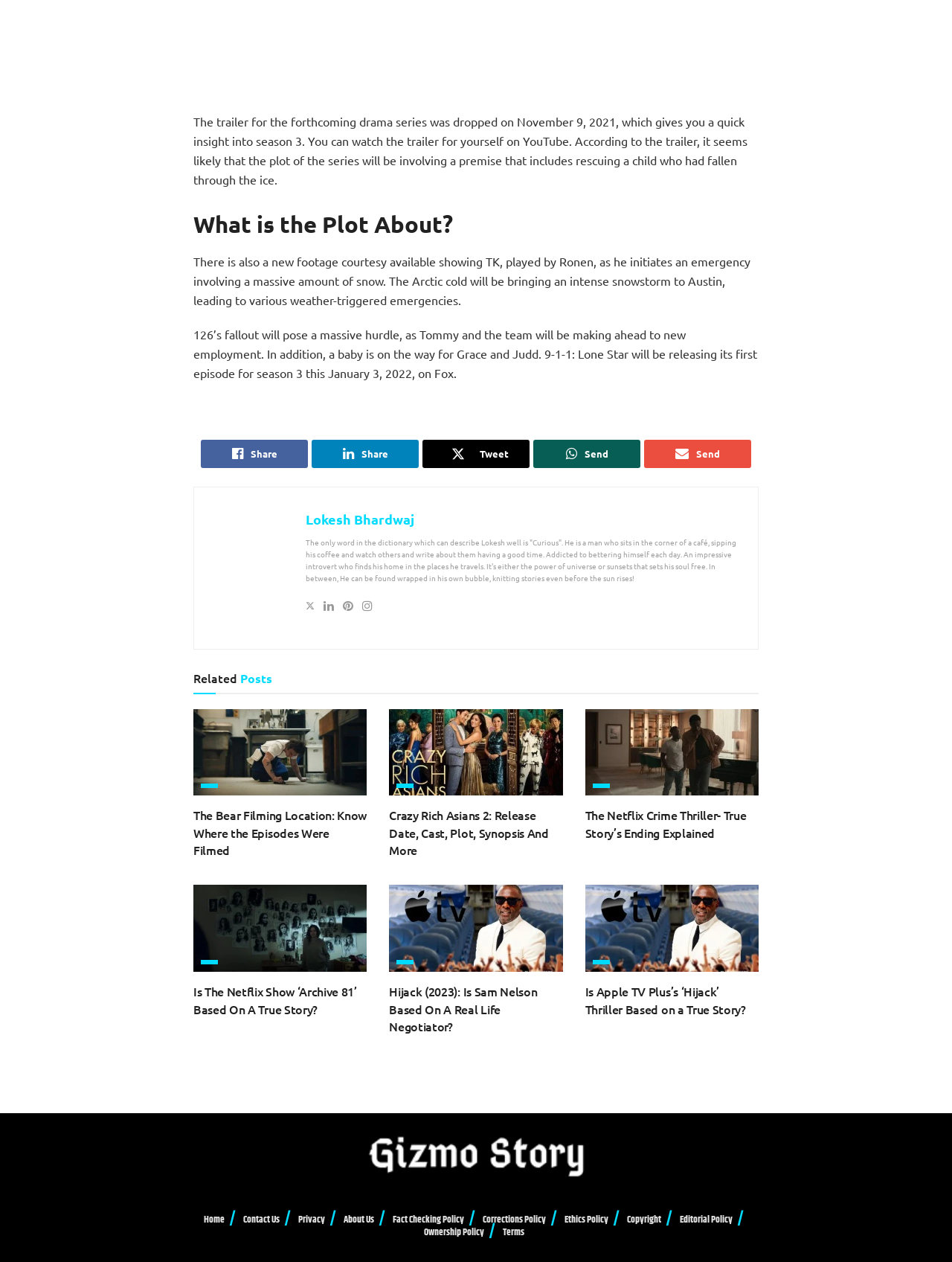Find the bounding box of the web element that fits this description: "Copyright".

[0.659, 0.961, 0.695, 0.972]